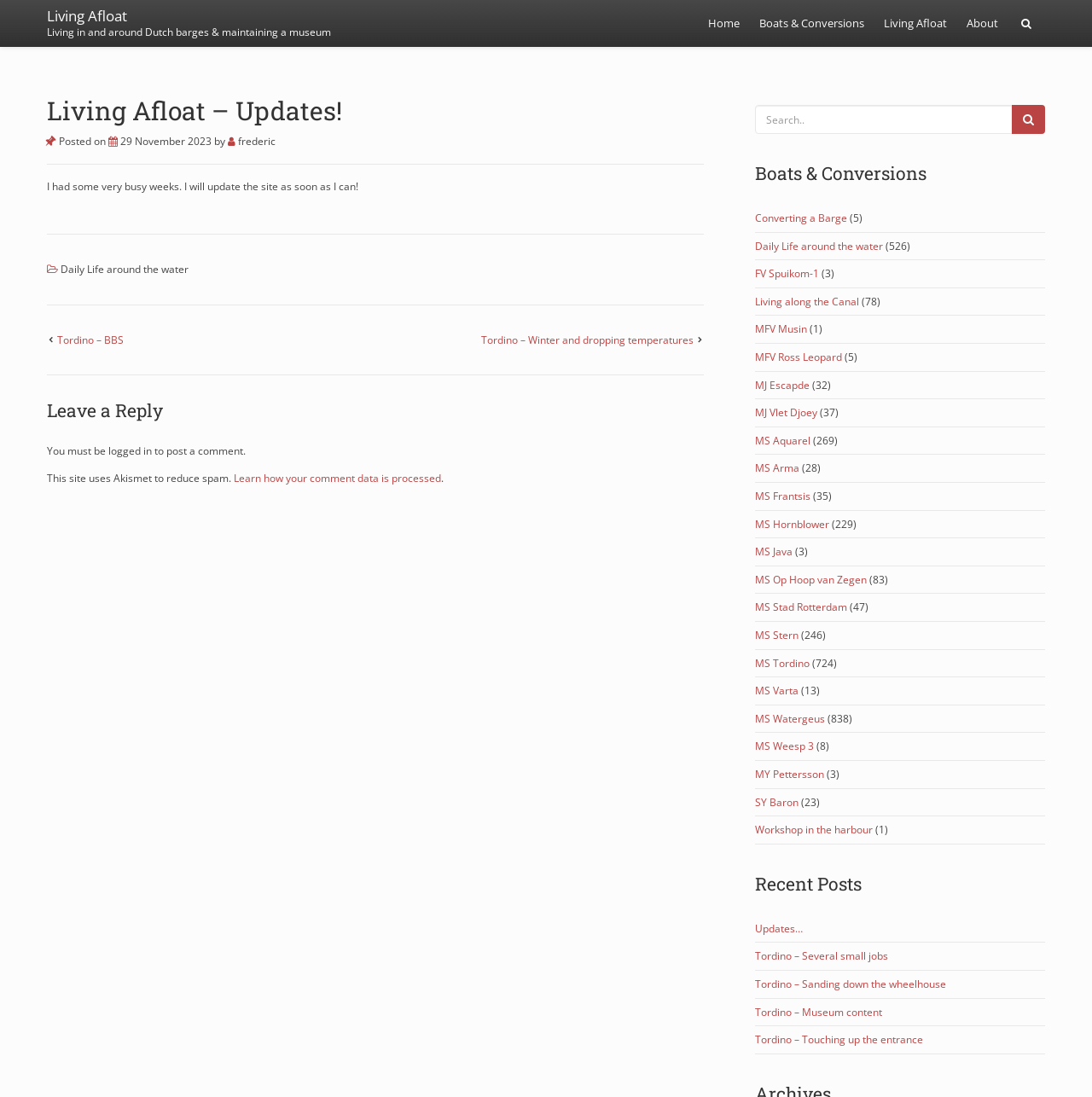What is the purpose of the search box?
Offer a detailed and exhaustive answer to the question.

The purpose of the search box can be determined by looking at its location and design, which suggests that it is meant to be used to search the website for specific content.